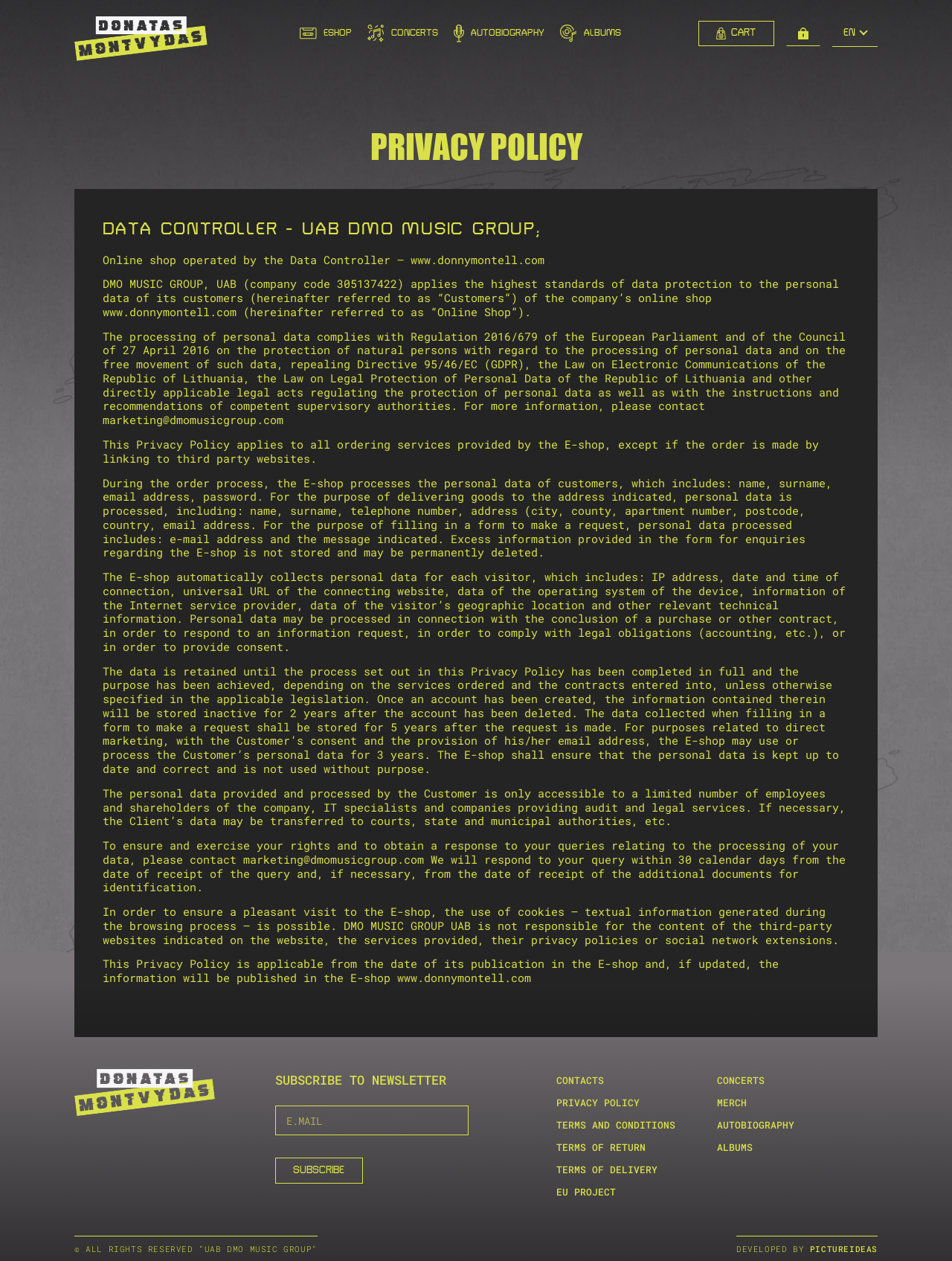Can you give a detailed response to the following question using the information from the image? Who is the data controller of the online shop?

The webpage states that the data controller of the online shop is UAB DMO MUSIC GROUP, a company code 305137422.